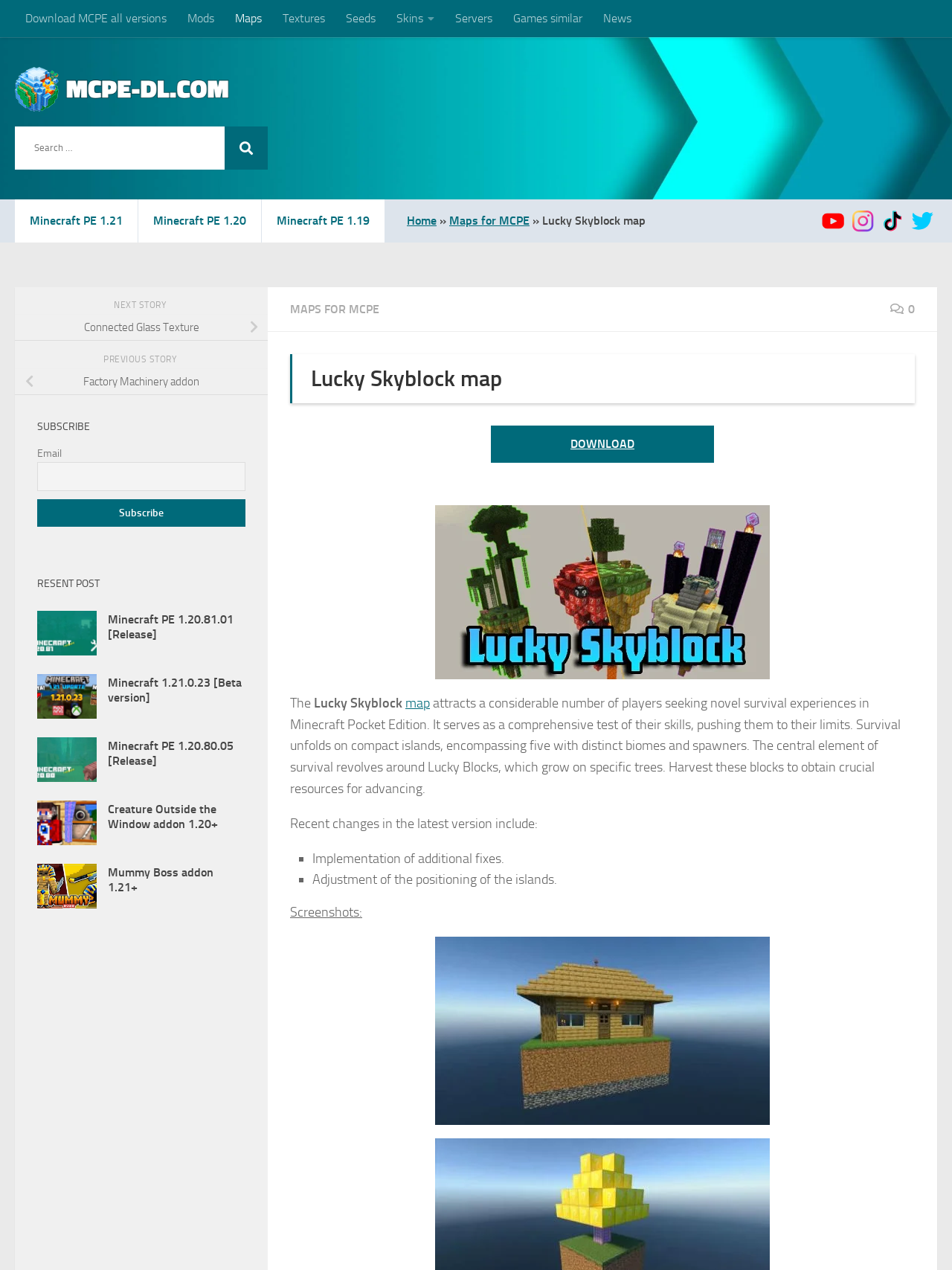Locate the bounding box coordinates of the clickable element to fulfill the following instruction: "View the profile of xariach". Provide the coordinates as four float numbers between 0 and 1 in the format [left, top, right, bottom].

None